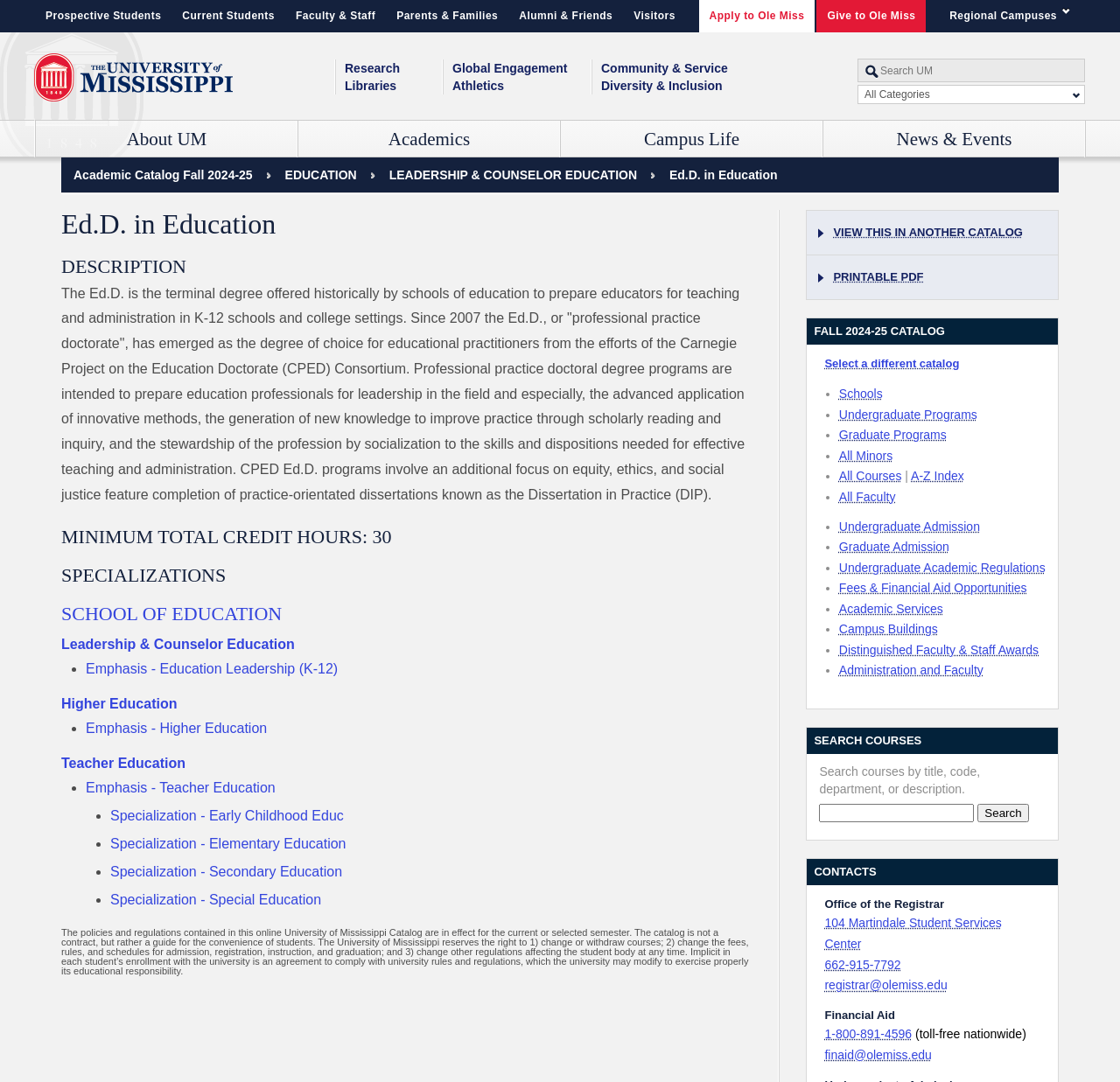Identify the bounding box coordinates for the UI element mentioned here: "Daily Mississippian". Provide the coordinates as four float values between 0 and 1, i.e., [left, top, right, bottom].

[0.665, 0.154, 0.767, 0.171]